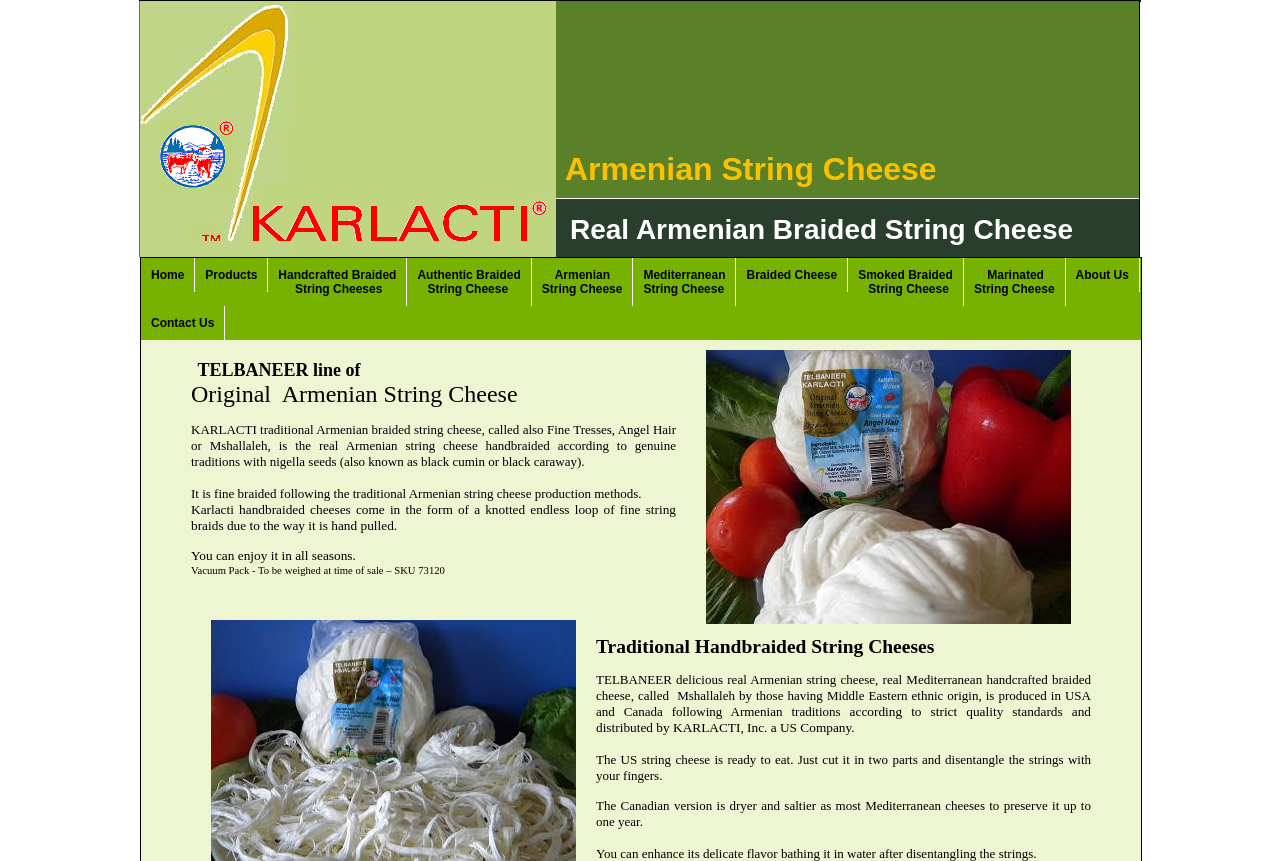Identify the bounding box coordinates of the region I need to click to complete this instruction: "Click on the 'About Us' link".

[0.832, 0.3, 0.891, 0.339]